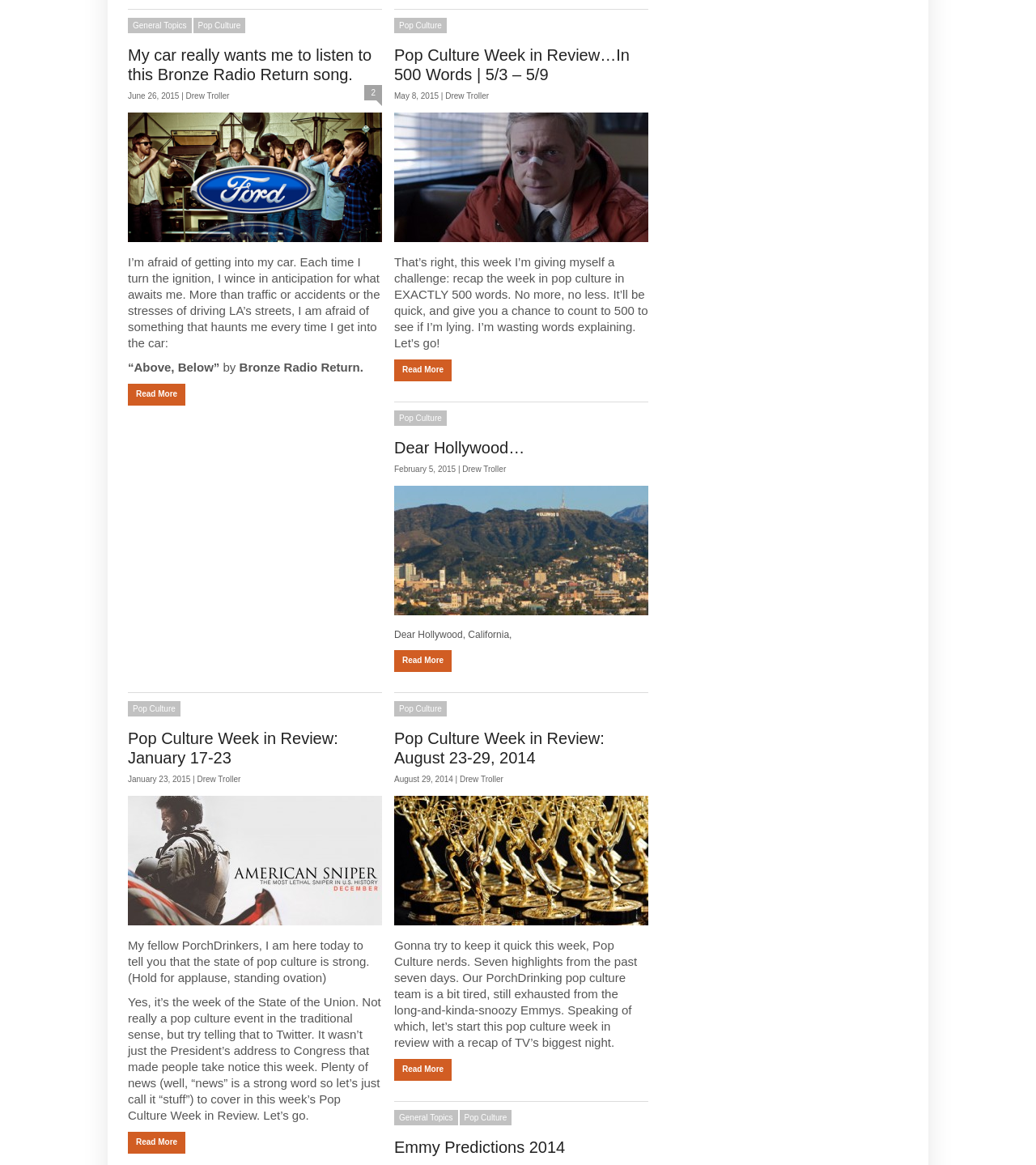Who is the author of the second article?
Using the image, give a concise answer in the form of a single word or short phrase.

Drew Troller